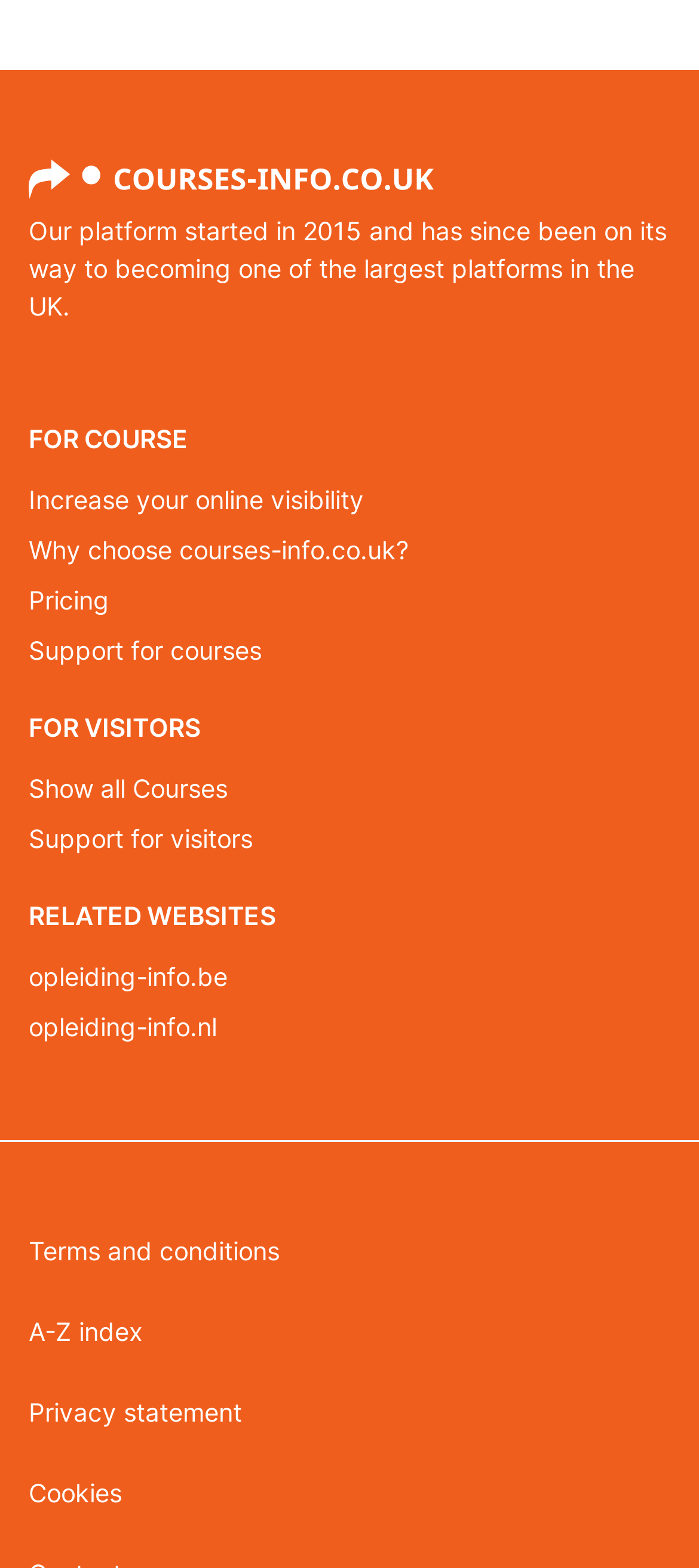Determine the bounding box coordinates of the clickable region to follow the instruction: "Read terms and conditions".

[0.041, 0.786, 0.959, 0.824]